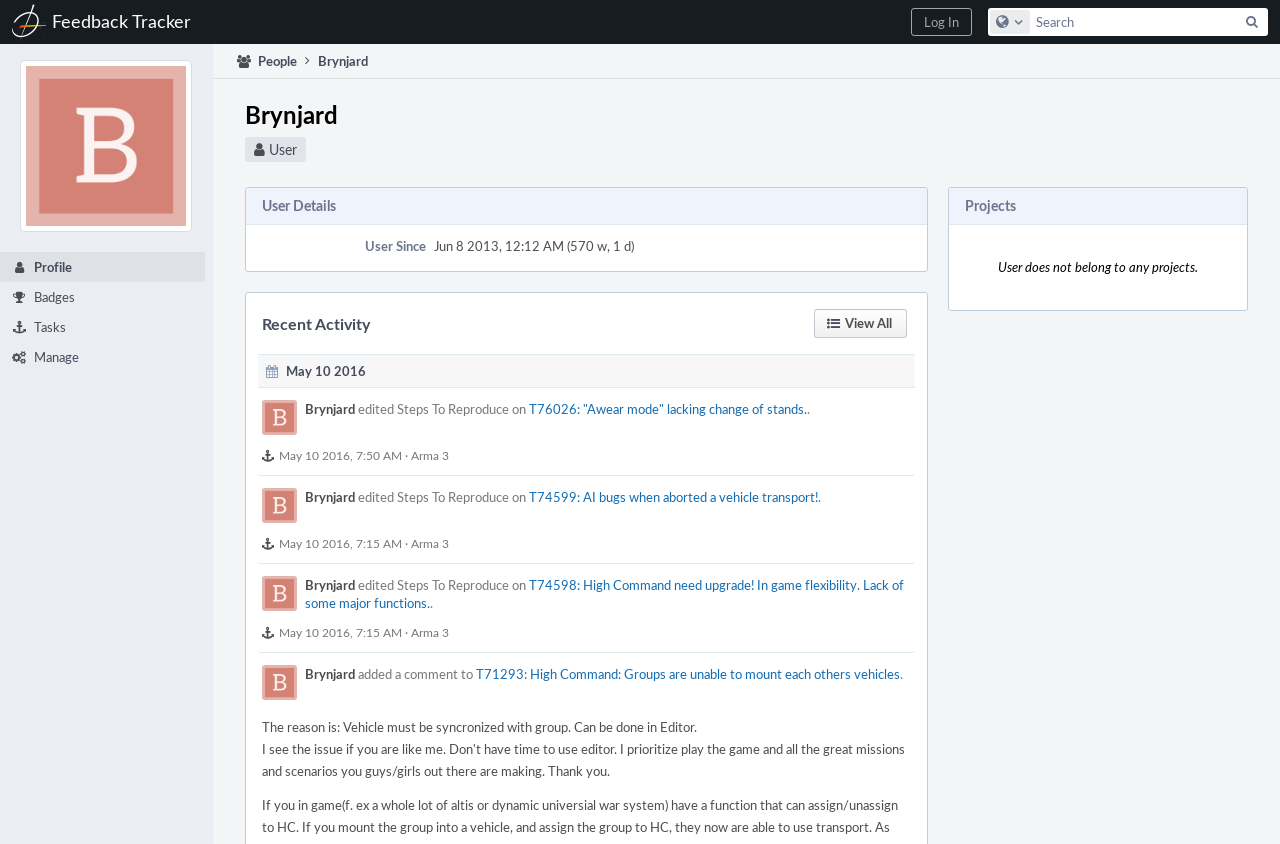What is the user's activity on May 10 2016?
Using the information from the image, give a concise answer in one word or a short phrase.

Edited steps to reproduce